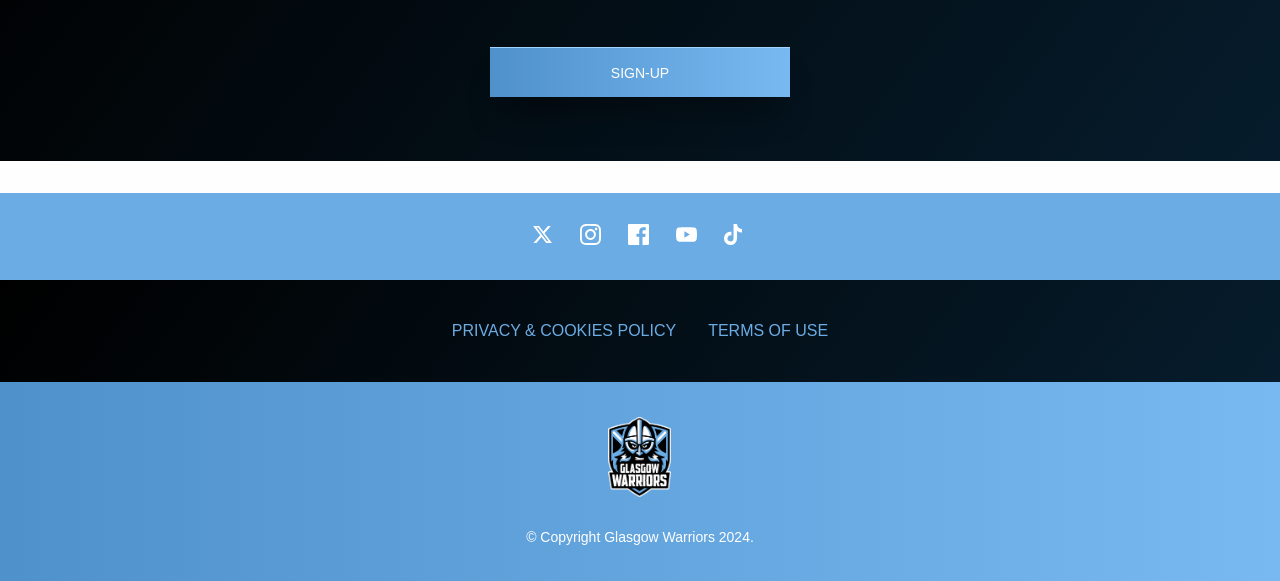Find the bounding box of the element with the following description: "Sign-up". The coordinates must be four float numbers between 0 and 1, formatted as [left, top, right, bottom].

[0.383, 0.081, 0.617, 0.167]